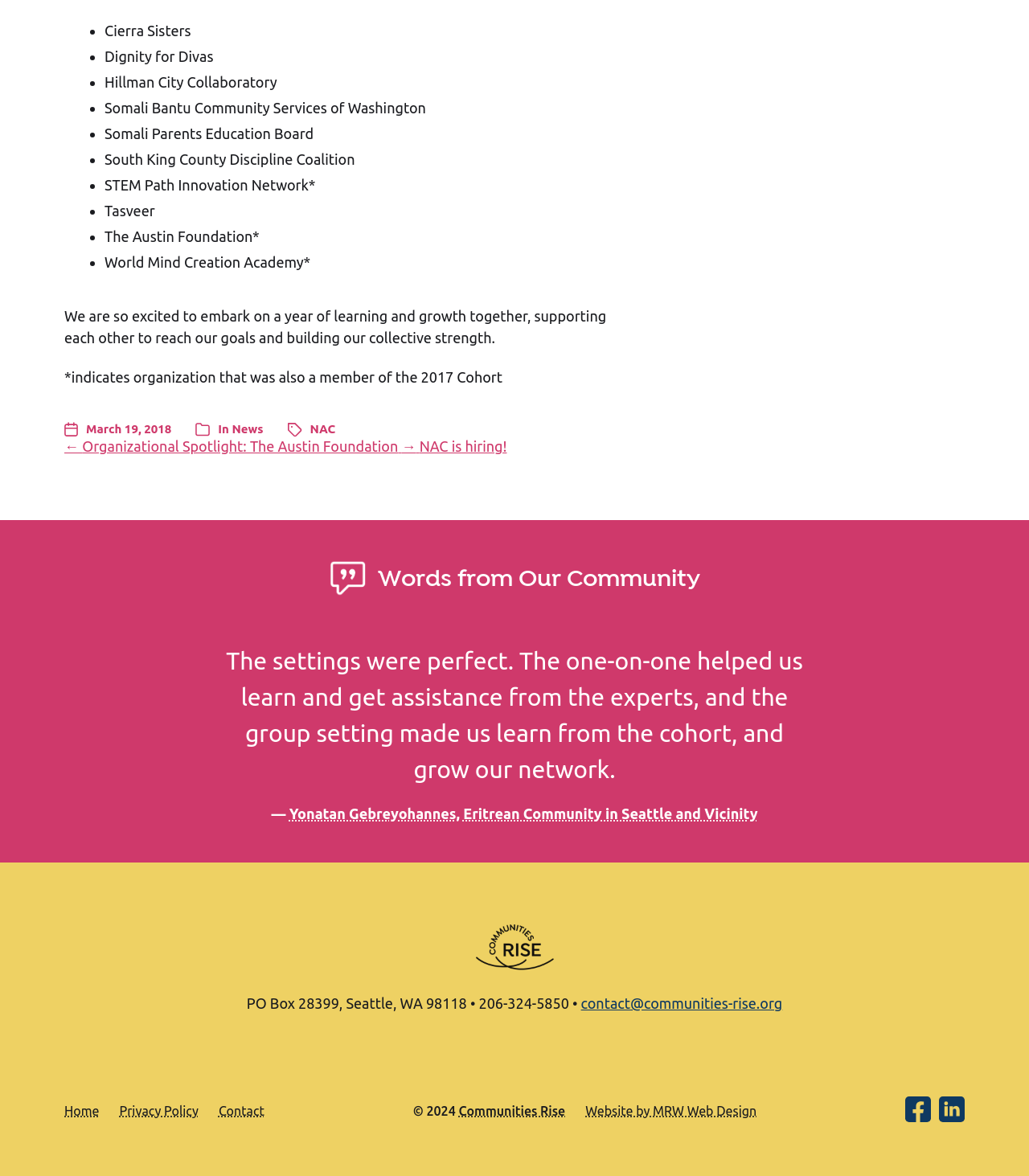Utilize the details in the image to give a detailed response to the question: How many organizations are listed?

I counted the number of list markers and corresponding static text elements, which represent the organizations listed on the webpage.